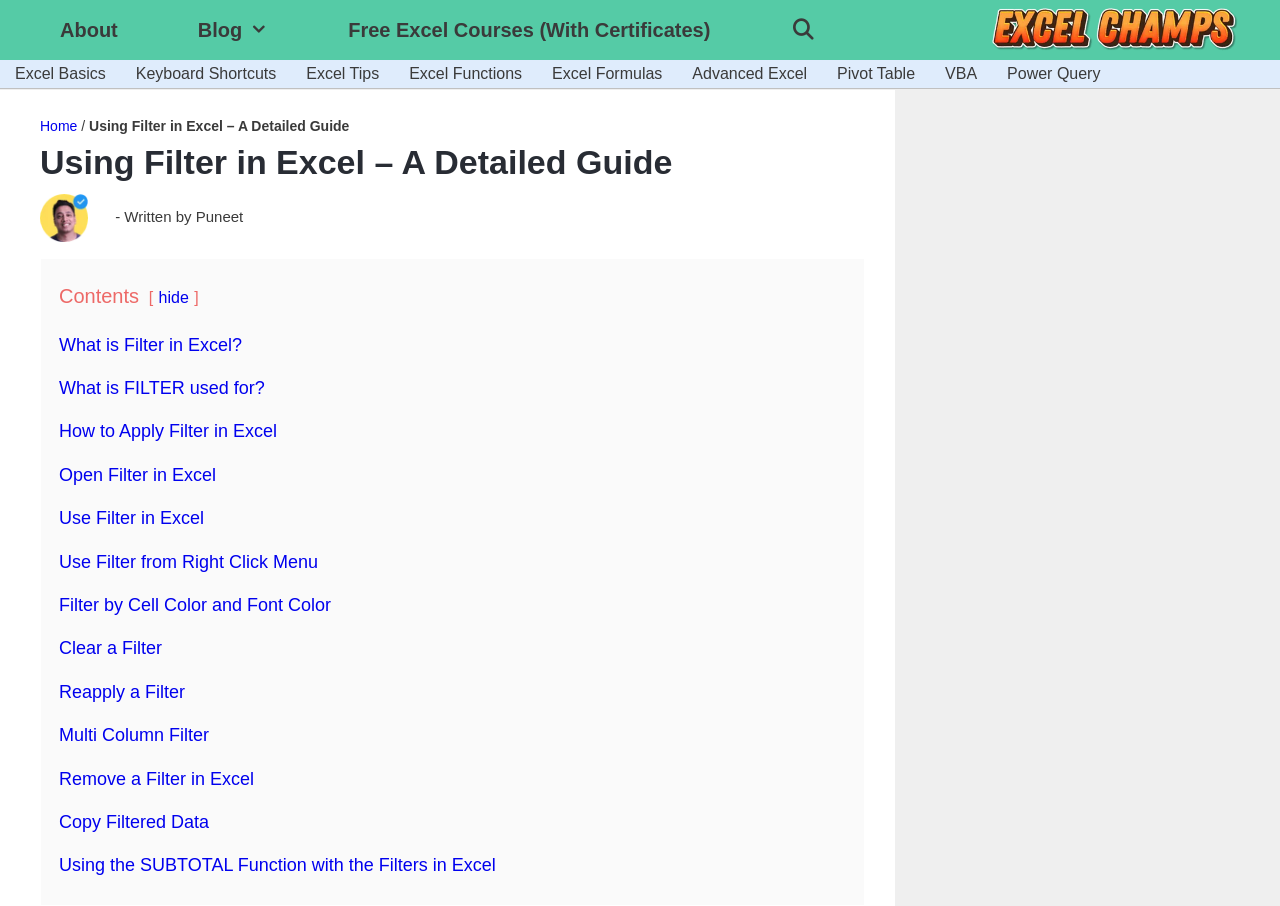Please provide the bounding box coordinate of the region that matches the element description: What is FILTER used for?. Coordinates should be in the format (top-left x, top-left y, bottom-right x, bottom-right y) and all values should be between 0 and 1.

[0.046, 0.417, 0.207, 0.439]